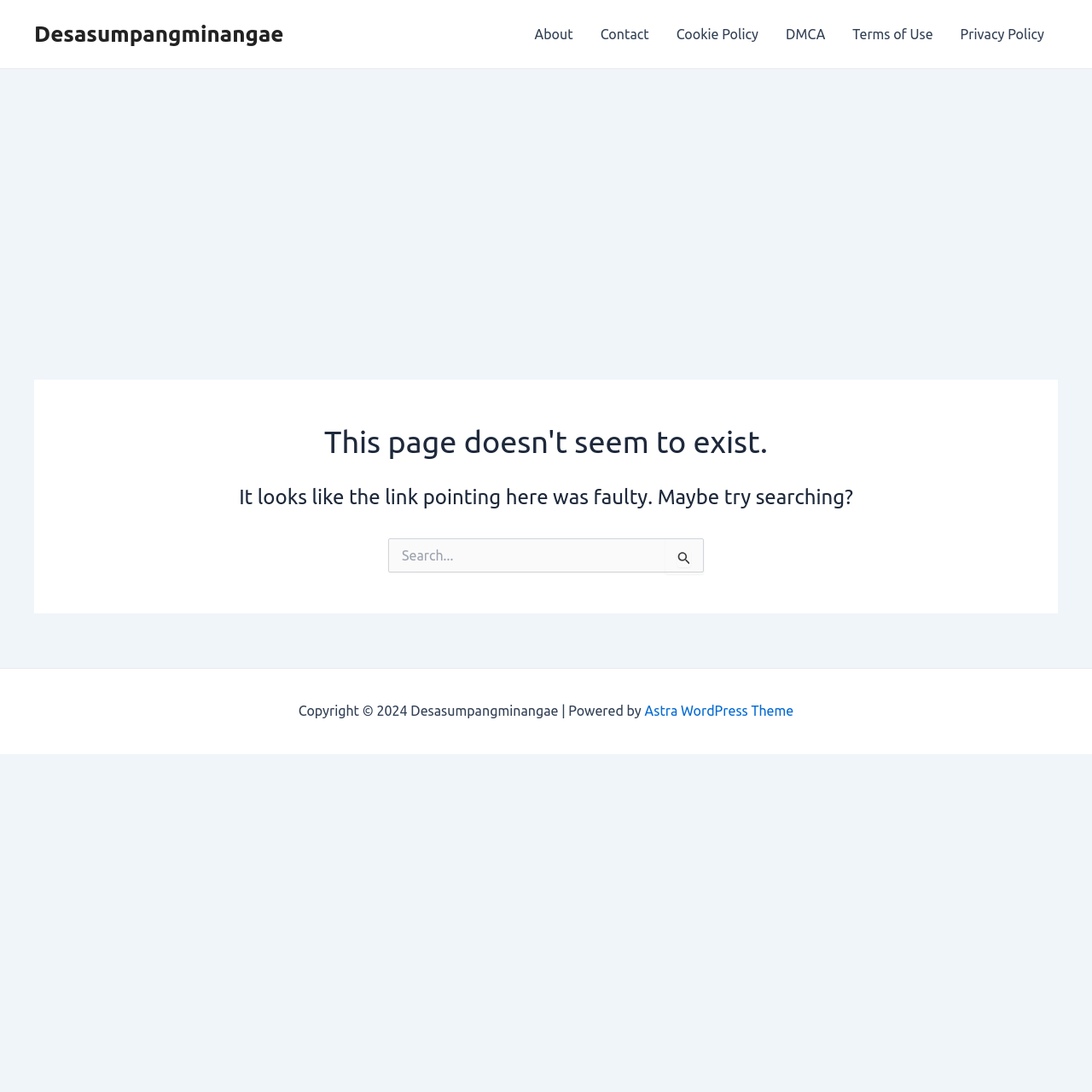Identify the bounding box coordinates of the element that should be clicked to fulfill this task: "Click the Astra WordPress Theme link". The coordinates should be provided as four float numbers between 0 and 1, i.e., [left, top, right, bottom].

[0.59, 0.644, 0.727, 0.658]